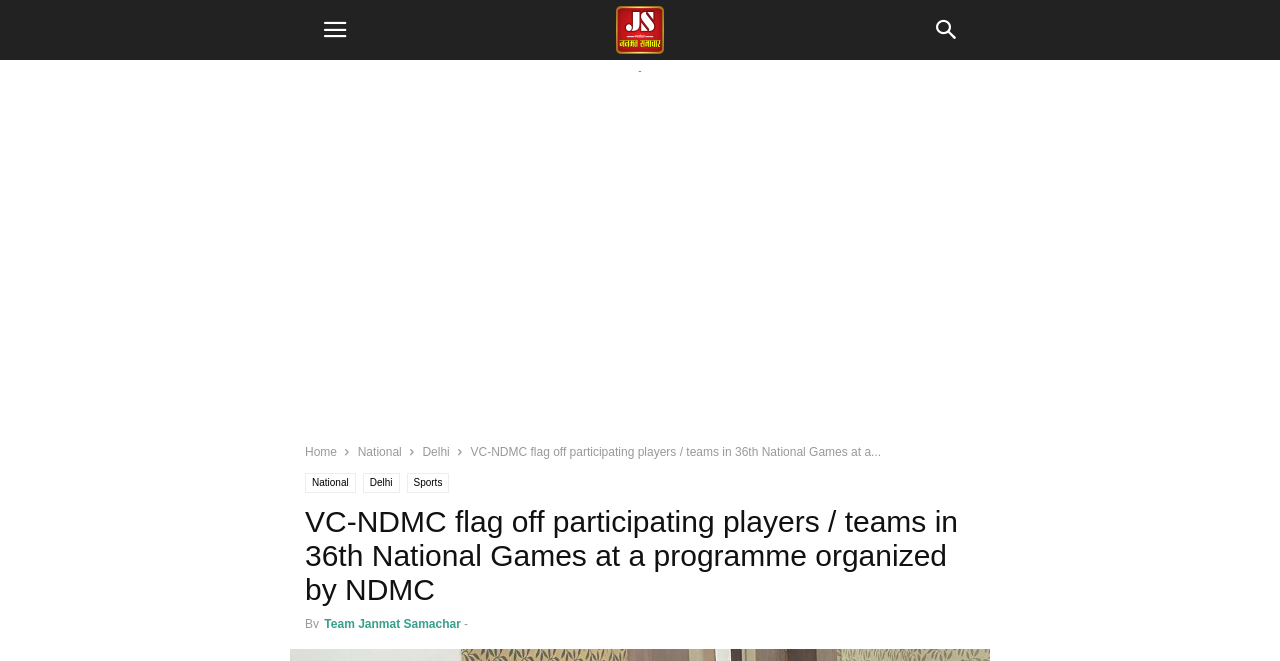Please find the bounding box coordinates of the clickable region needed to complete the following instruction: "View the sports news". The bounding box coordinates must consist of four float numbers between 0 and 1, i.e., [left, top, right, bottom].

[0.318, 0.716, 0.351, 0.746]